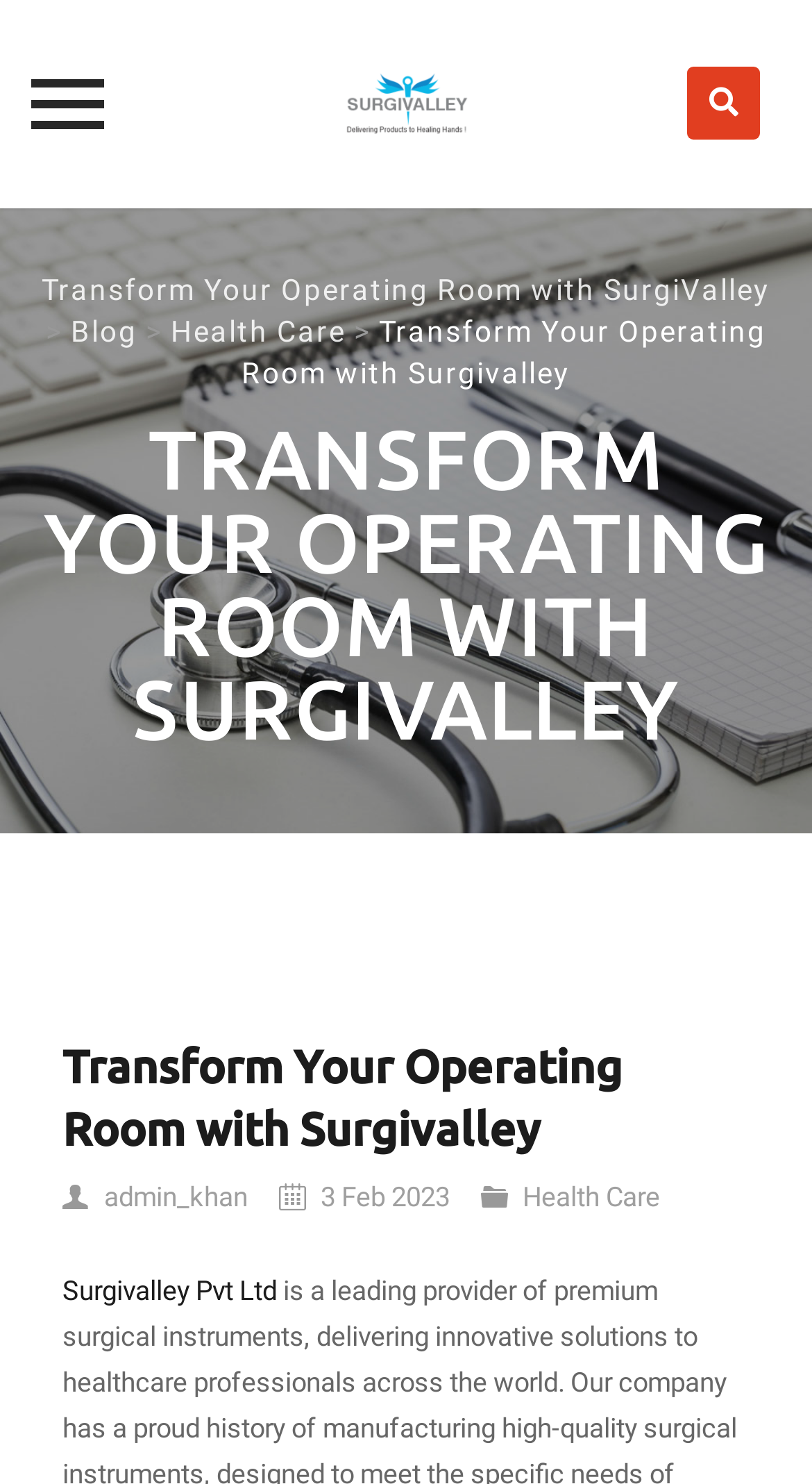What is the name of the company?
Could you answer the question with a detailed and thorough explanation?

I found the answer by looking at the bottom of the webpage, where I saw a link with the text 'Surgivalley Pvt Ltd', which appears to be the company name.